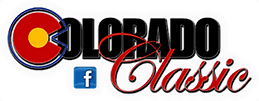What is the shape of the circular emblem?
Please answer the question with as much detail as possible using the screenshot.

The circular emblem resembles the sun and the state's iconic 'C', which is a unique and creative design element in the logo.